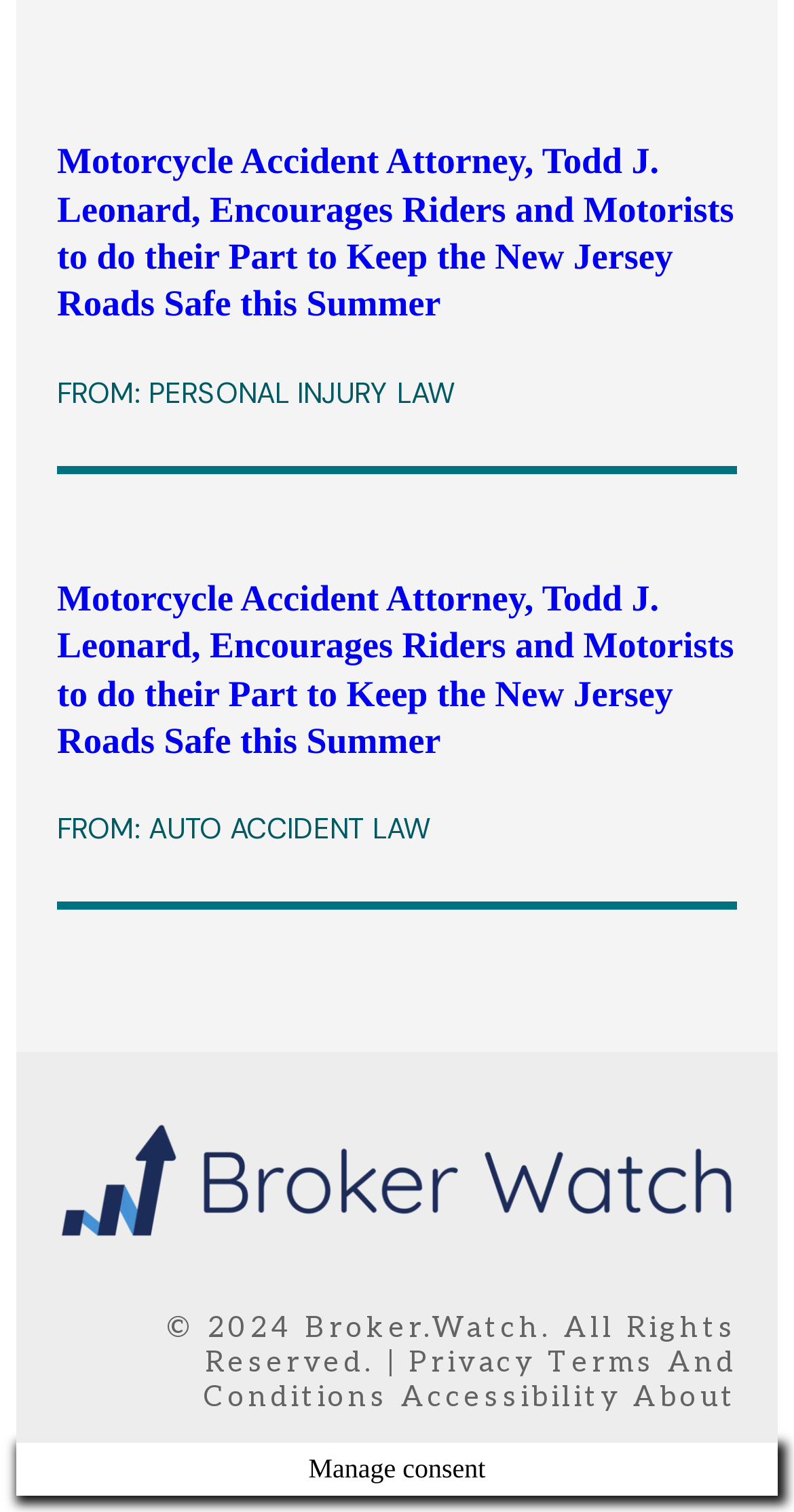What is the name of the website?
Answer the question with a thorough and detailed explanation.

The name of the website can be determined by looking at the image element with the text 'Broker Watch'. This suggests that the website is named Broker Watch.